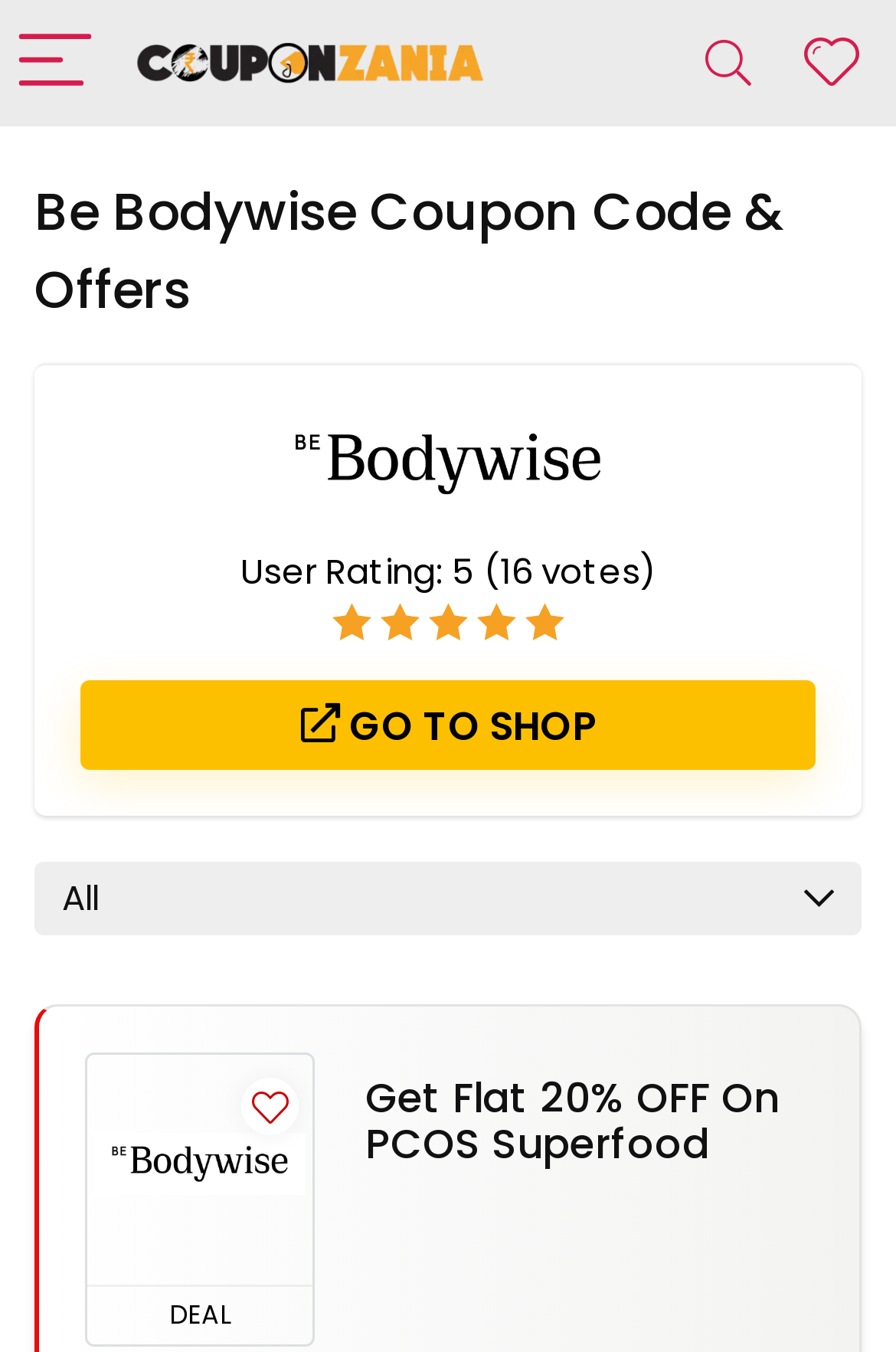Please answer the following question using a single word or phrase: 
How many votes are there for Be Bodywise?

16